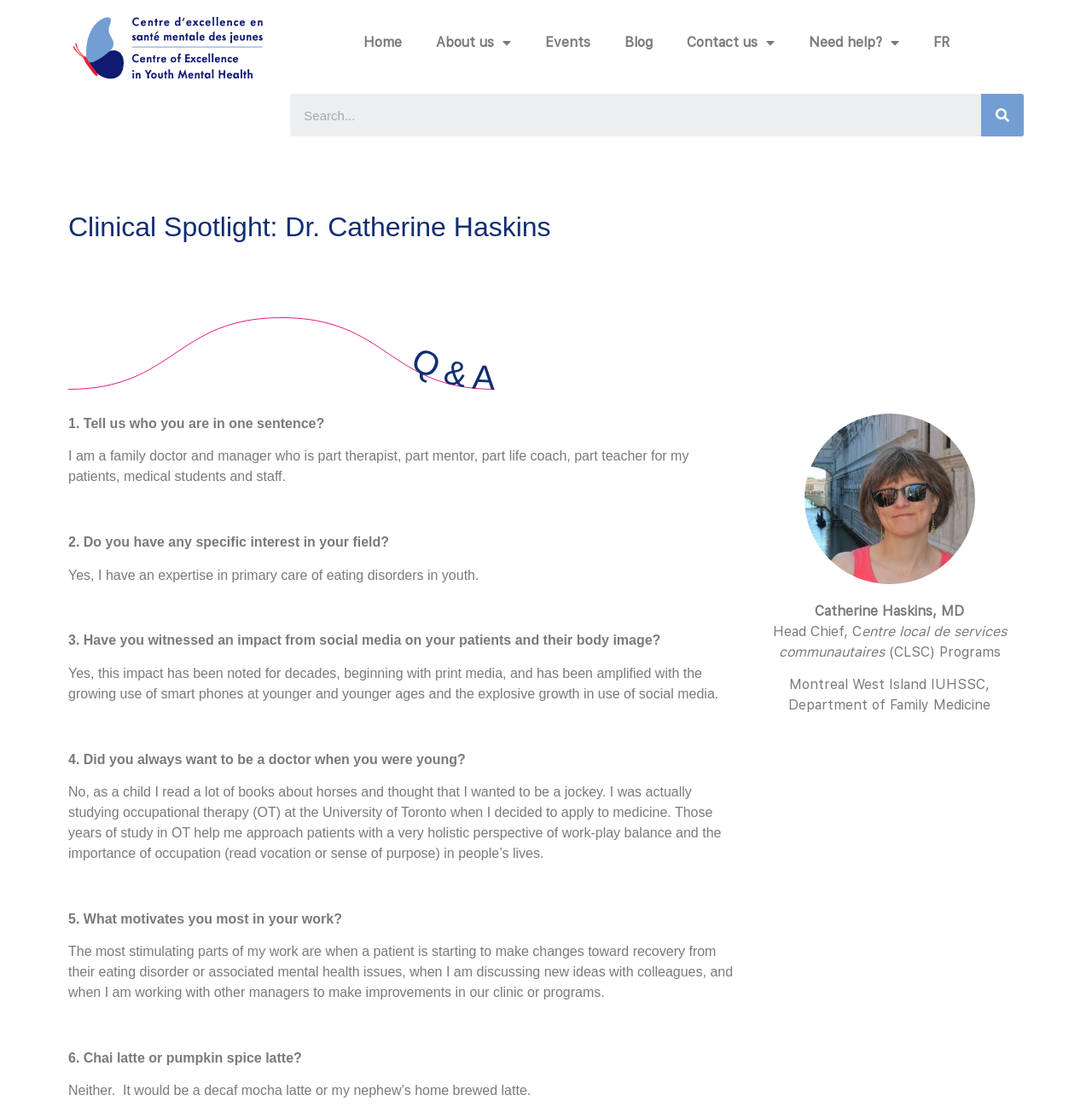Determine the bounding box coordinates of the target area to click to execute the following instruction: "Click the 'Need help?' dropdown menu."

[0.725, 0.008, 0.839, 0.069]